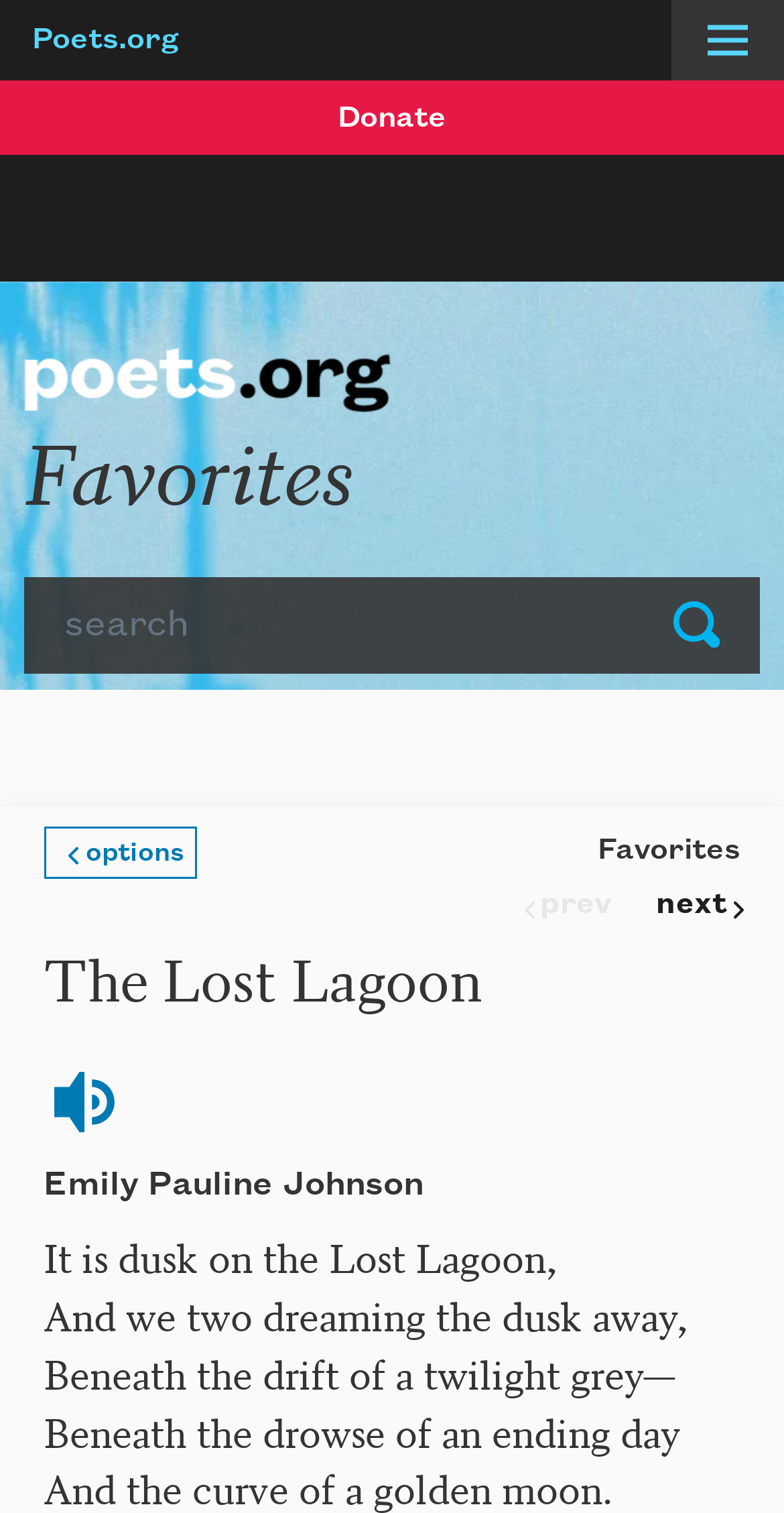Specify the bounding box coordinates of the region I need to click to perform the following instruction: "Check out the 'Winter' tag". The coordinates must be four float numbers in the range of 0 to 1, i.e., [left, top, right, bottom].

None